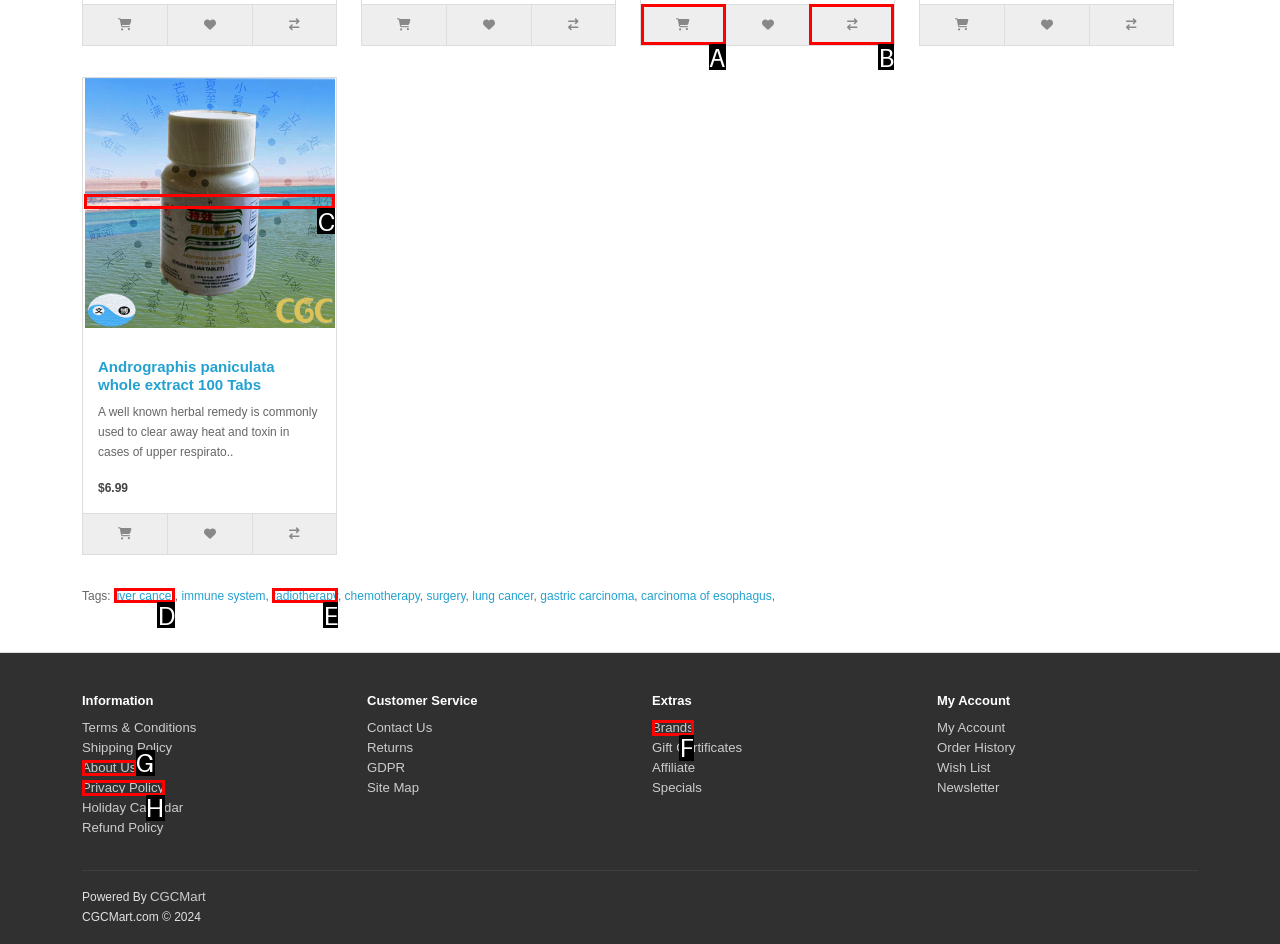Using the description: title="Add to Cart", find the best-matching HTML element. Indicate your answer with the letter of the chosen option.

A